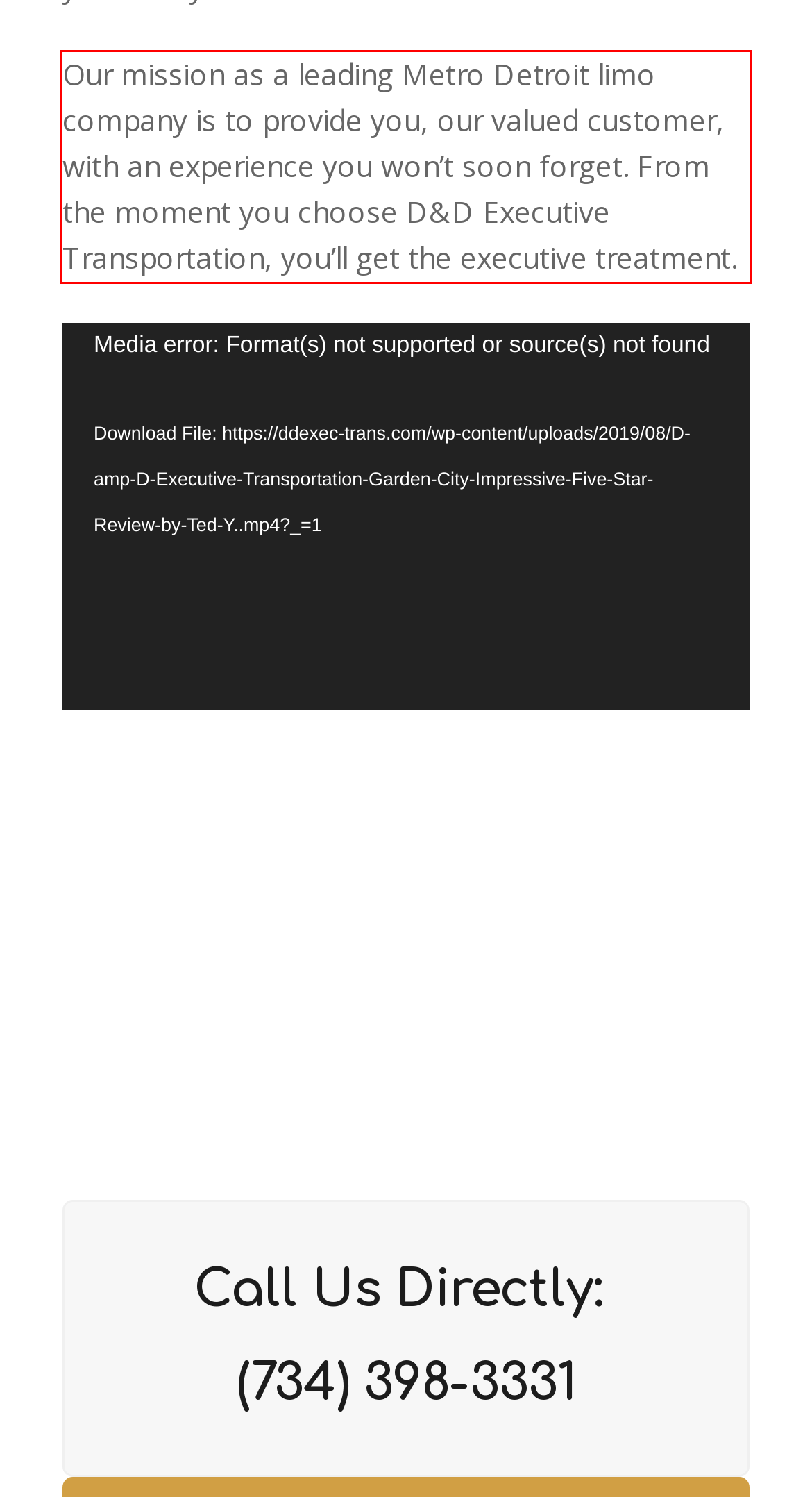Within the screenshot of the webpage, locate the red bounding box and use OCR to identify and provide the text content inside it.

Our mission as a leading Metro Detroit limo company is to provide you, our valued customer, with an experience you won’t soon forget. From the moment you choose D&D Executive Transportation, you’ll get the executive treatment.